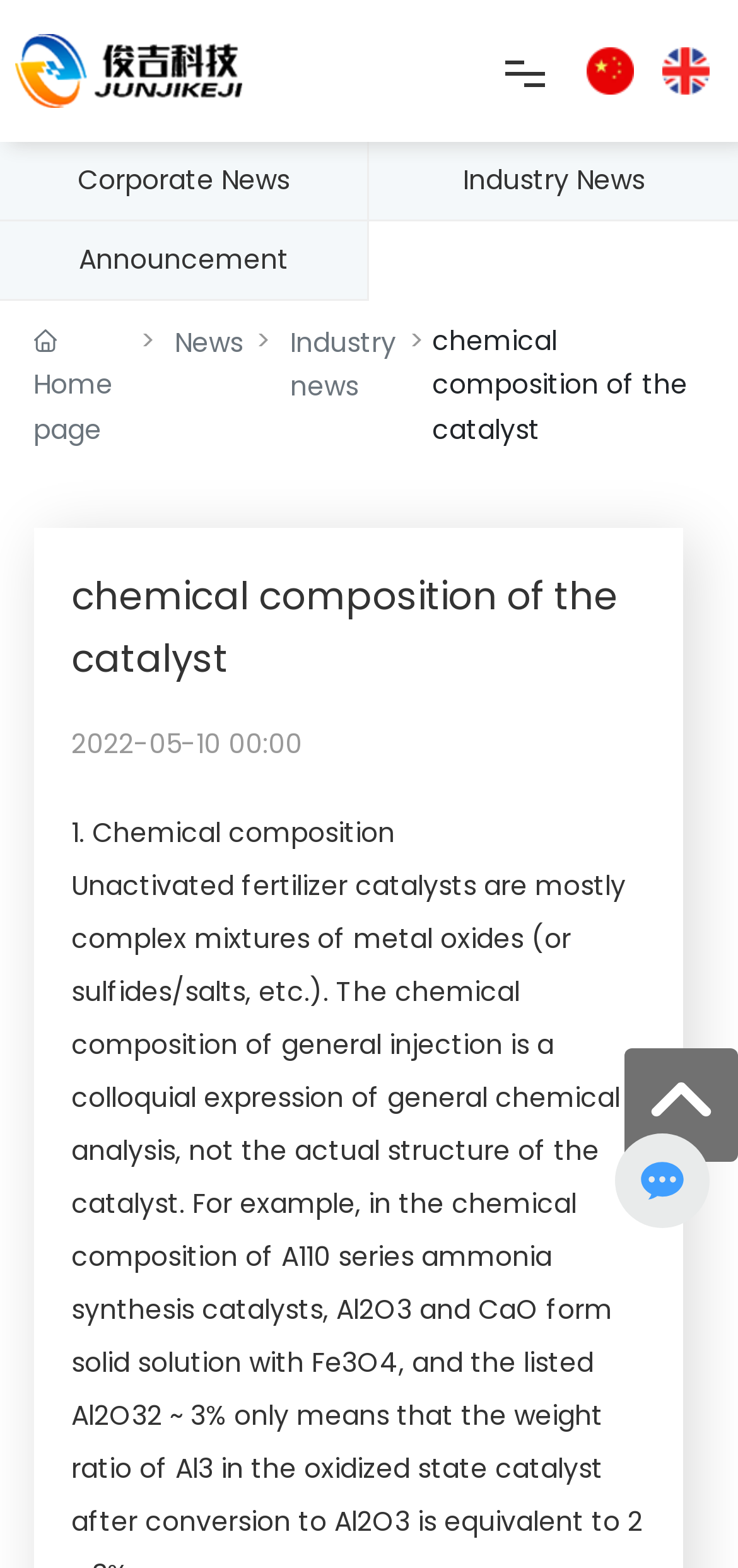Could you find the bounding box coordinates of the clickable area to complete this instruction: "Browse the Products section"?

[0.038, 0.238, 0.913, 0.31]